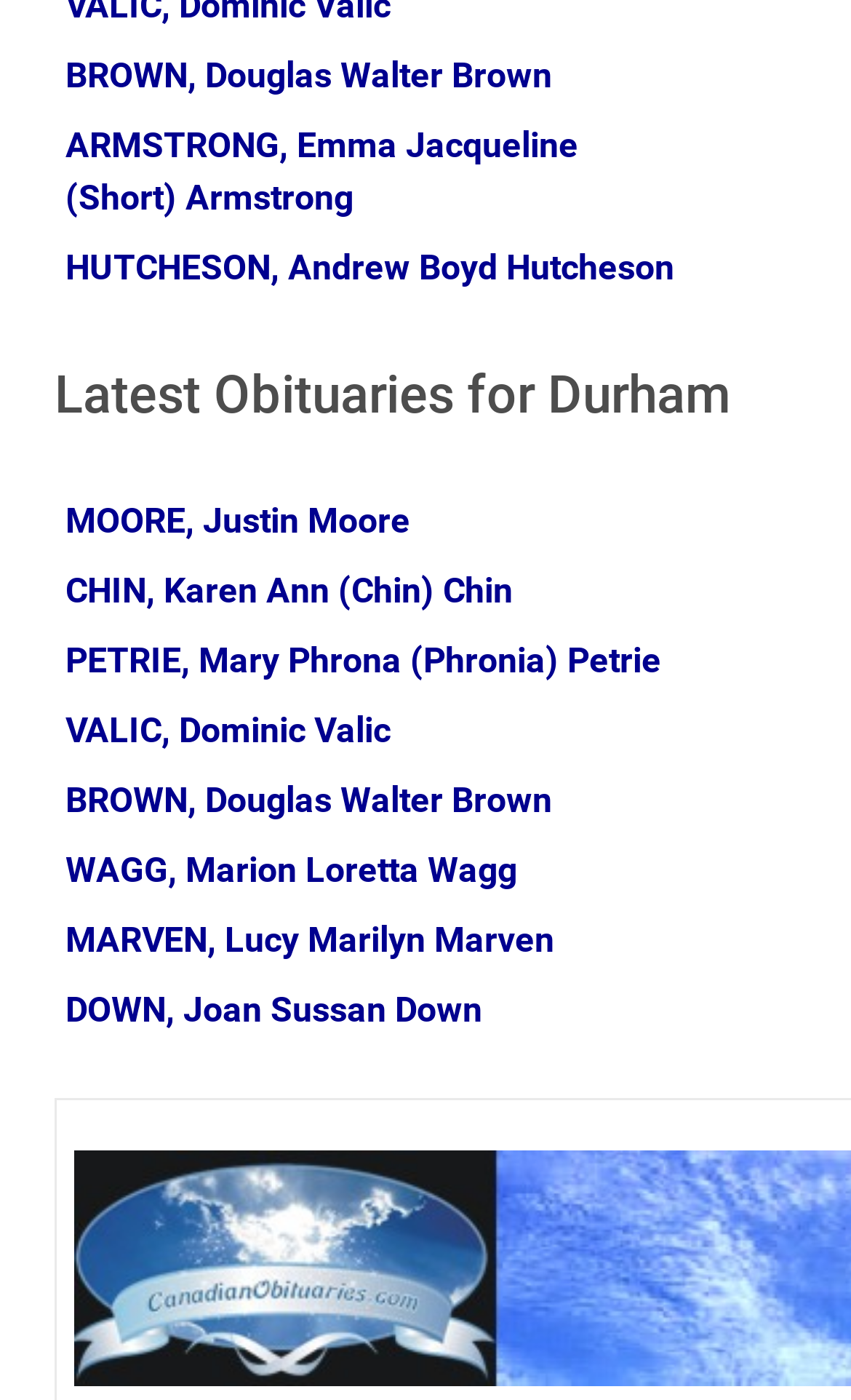Please locate the clickable area by providing the bounding box coordinates to follow this instruction: "visit Twitter profile".

None